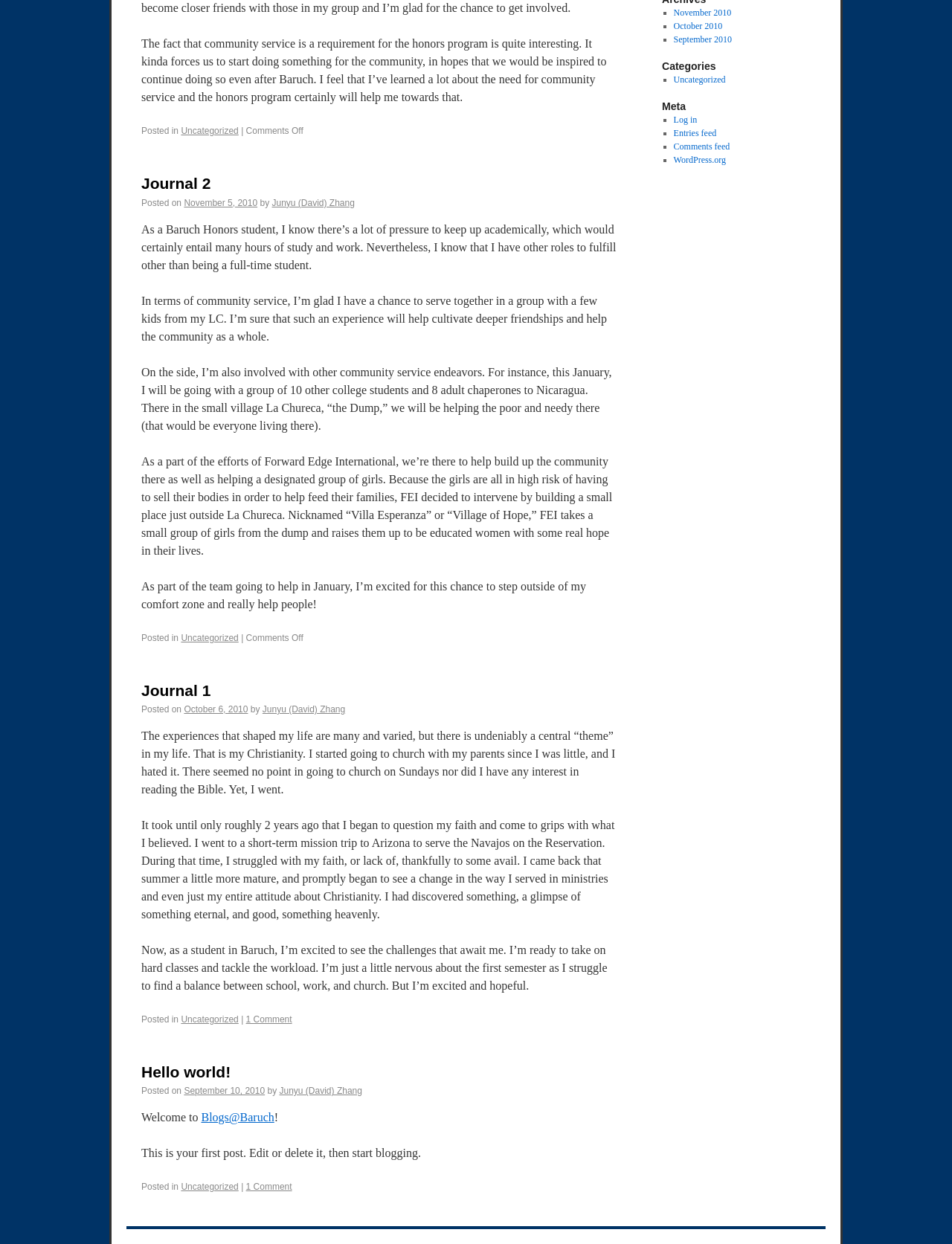Identify the bounding box coordinates for the UI element described as follows: "WordPress". Ensure the coordinates are four float numbers between 0 and 1, formatted as [left, top, right, bottom].

None